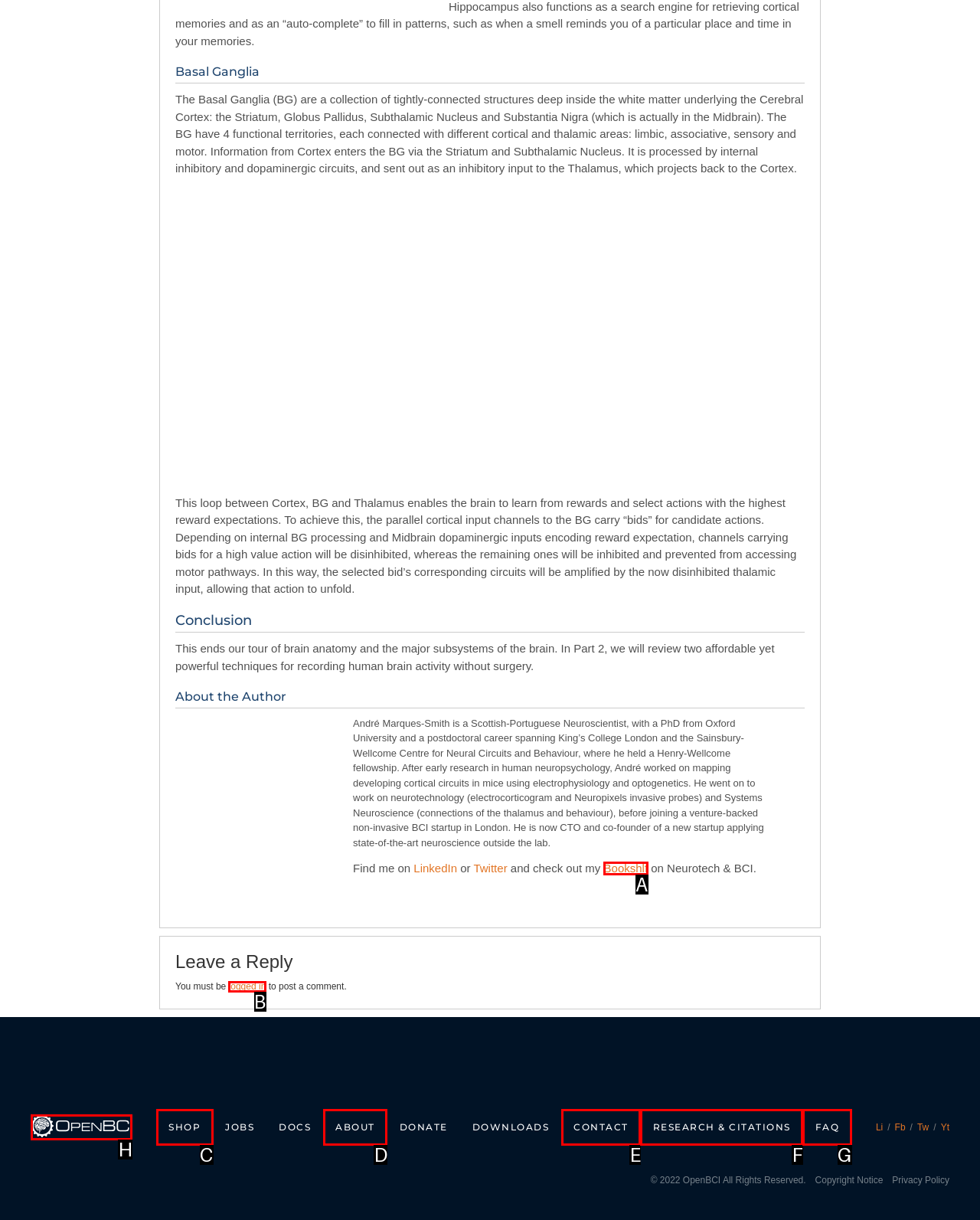Match the following description to a UI element: Research & Citations
Provide the letter of the matching option directly.

F